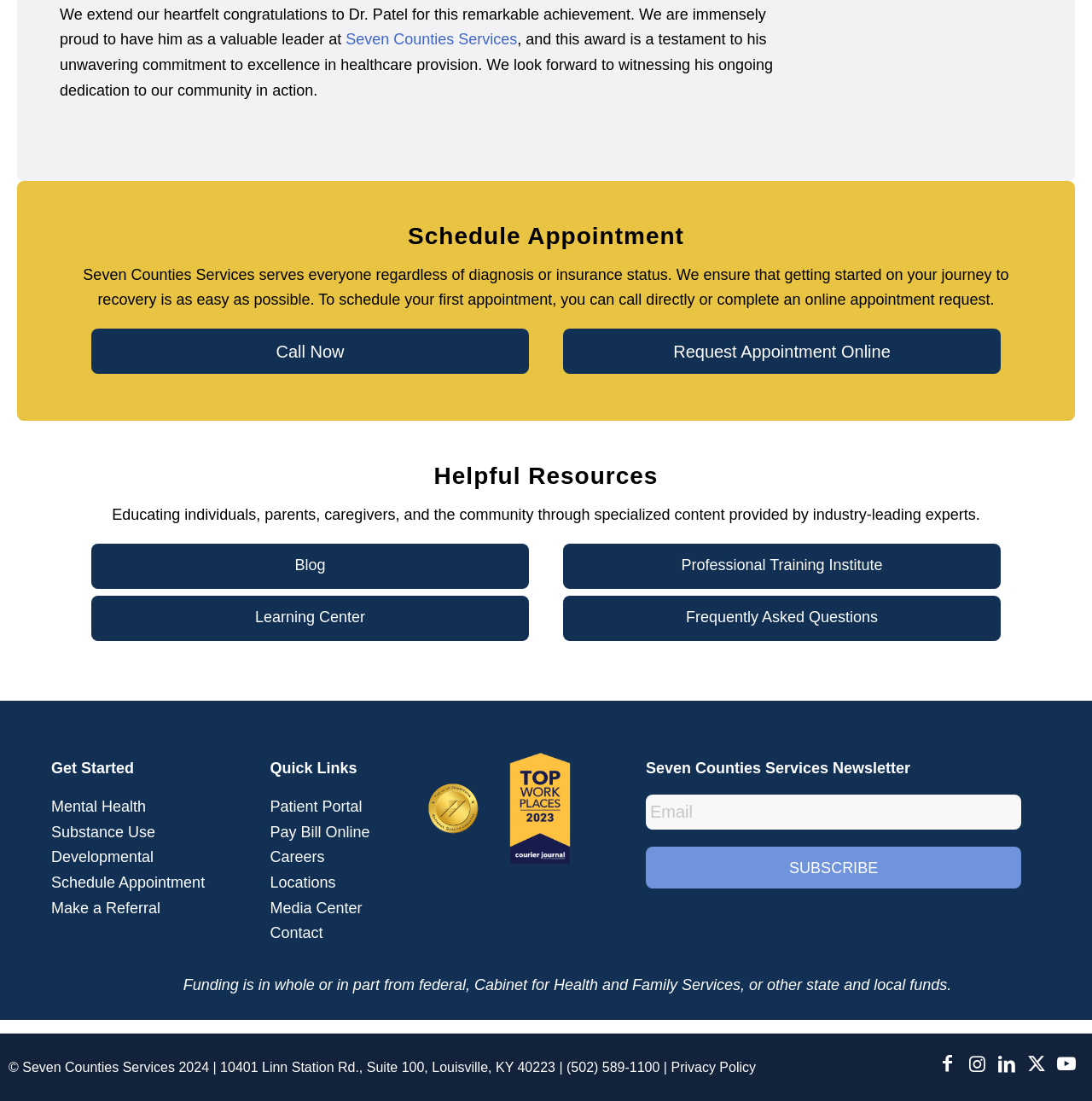Answer the question with a single word or phrase: 
What is the name of the organization?

Seven Counties Services